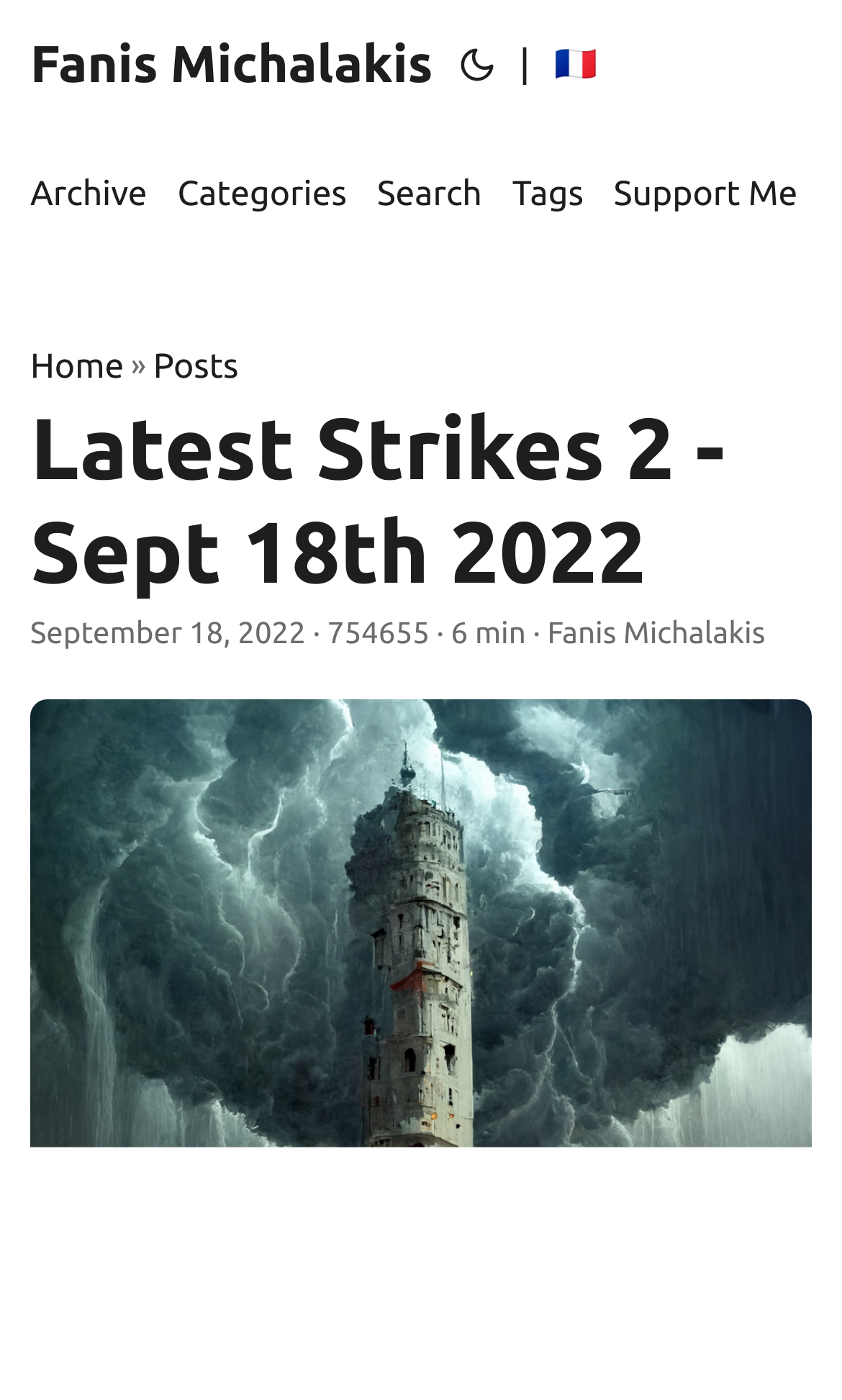What is the name of the image used in the post?
Look at the screenshot and provide an in-depth answer.

I found the name of the image by looking at the figure section of the webpage, where it says 'Realistic ivory tower with thunderstorm'. This is the name of the image used in the post.